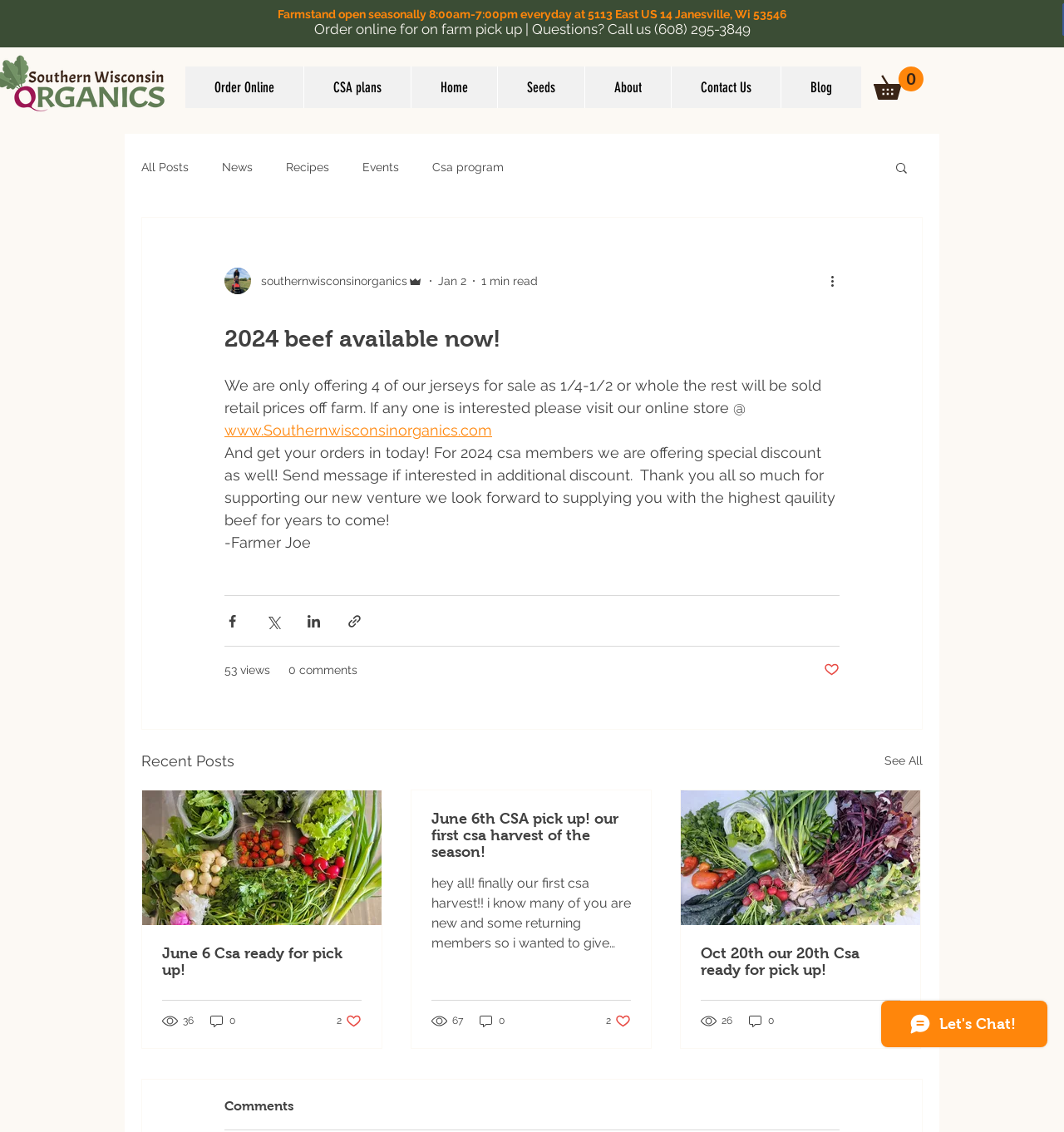With reference to the image, please provide a detailed answer to the following question: How many views does the post '2024 beef available now!' have?

I found this information in the generic element '53 views' which is located at the bottom of the post '2024 beef available now!'.